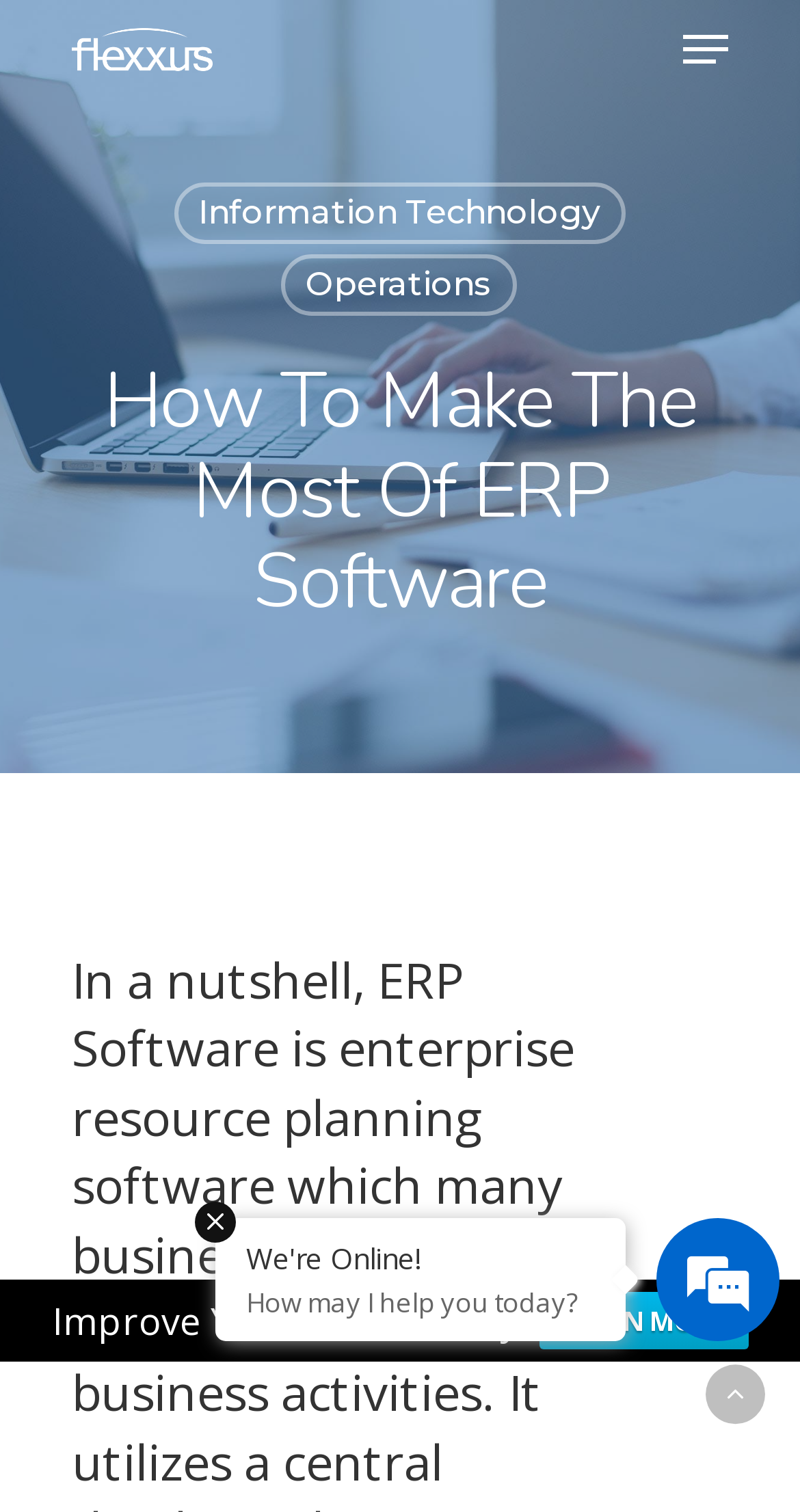Locate and extract the text of the main heading on the webpage.

How To Make The Most Of ERP Software